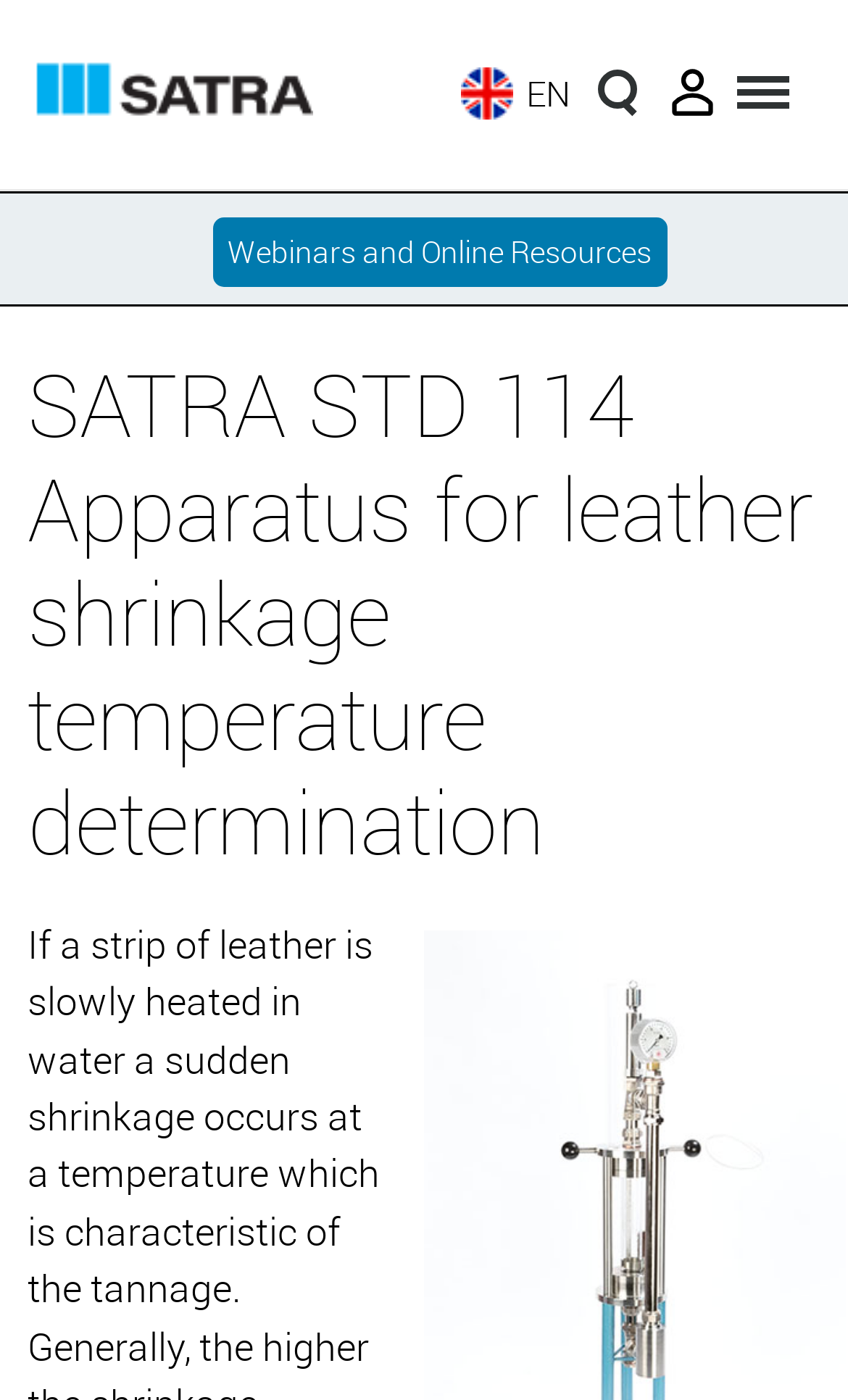Please analyze the image and provide a thorough answer to the question:
How many navigation links are there?

I counted the number of links in the navigation menu, which are 'Navigation menu', 'Your SATRA account', 'Search this site', and 'Webinars and Online Resources'.